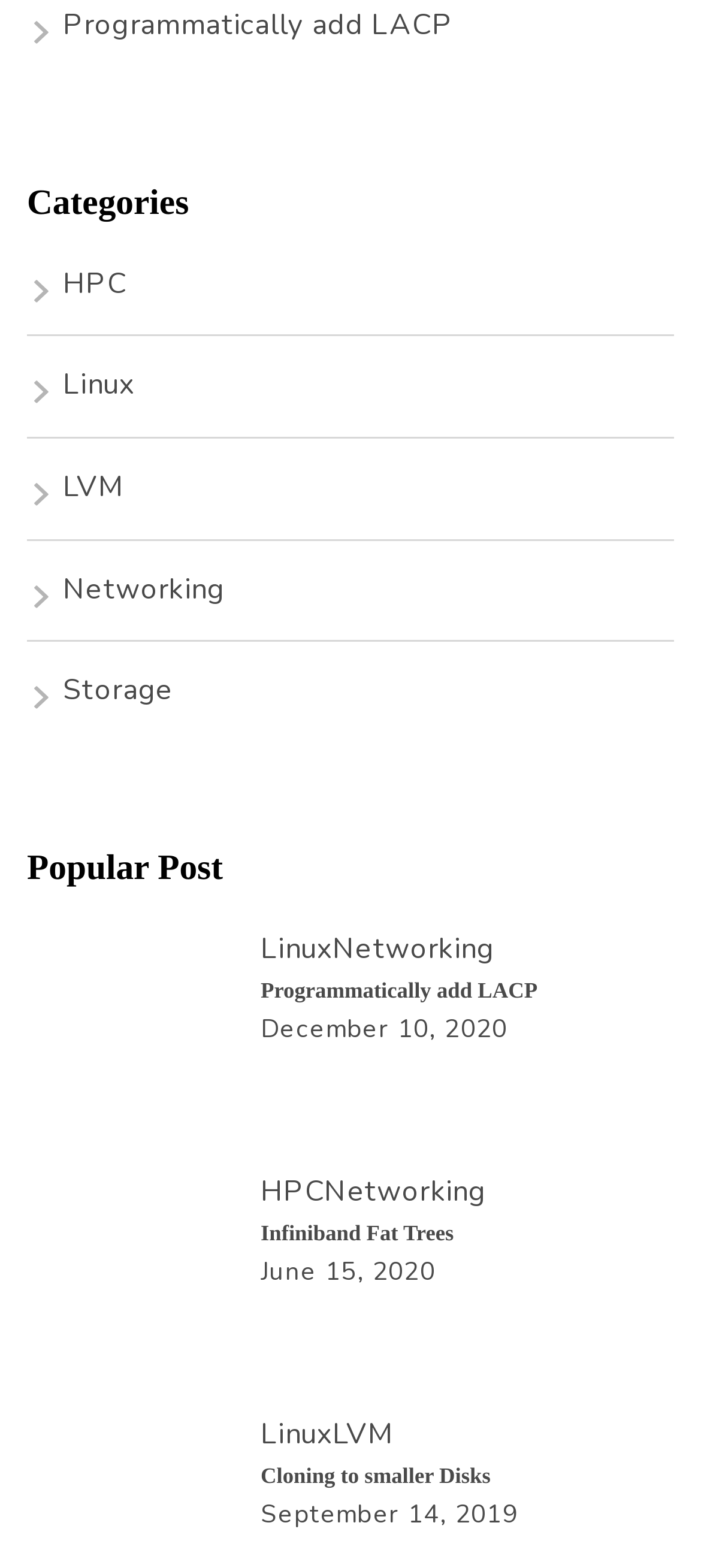Bounding box coordinates are specified in the format (top-left x, top-left y, bottom-right x, bottom-right y). All values are floating point numbers bounded between 0 and 1. Please provide the bounding box coordinate of the region this sentence describes: visit kiwanismarketplace.org

None